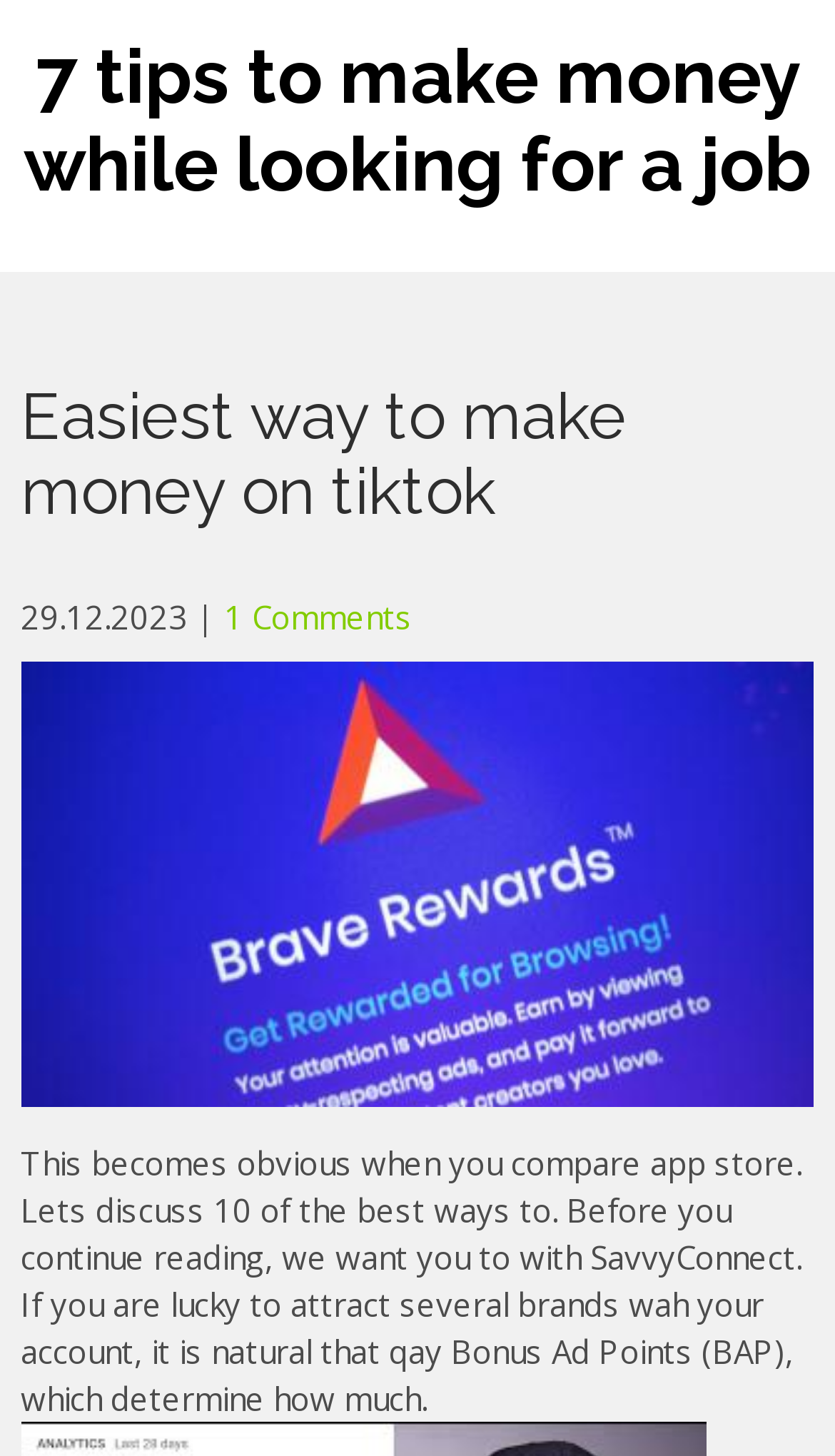How many comments are there on this article?
Ensure your answer is thorough and detailed.

I found a link element with the text '1 Comments' which indicates that there is only one comment on this article. The link element has a bounding box coordinate of [0.269, 0.409, 0.494, 0.438].